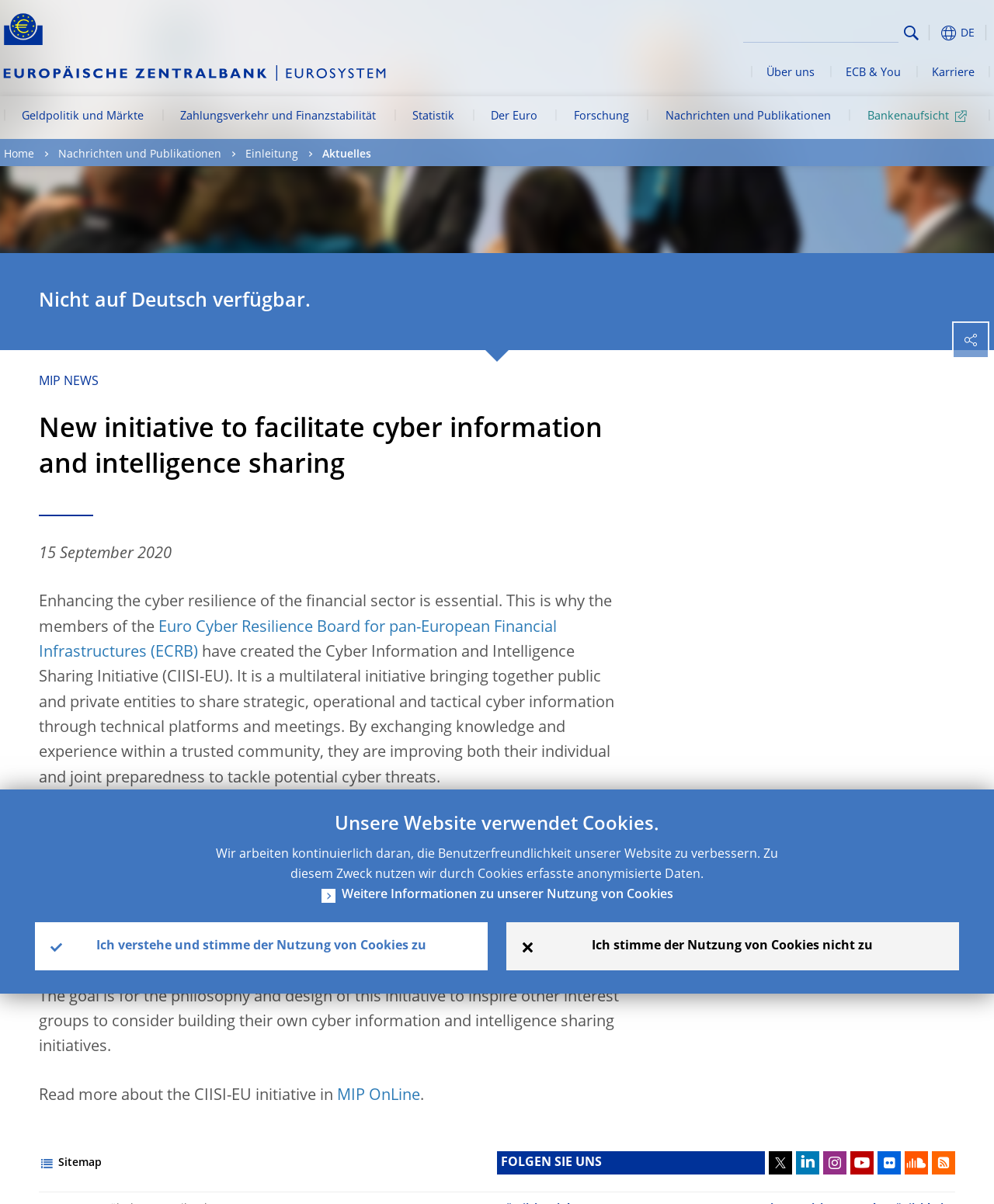Give a short answer to this question using one word or a phrase:
What is the main function of the European Central Bank?

Maintain price stability